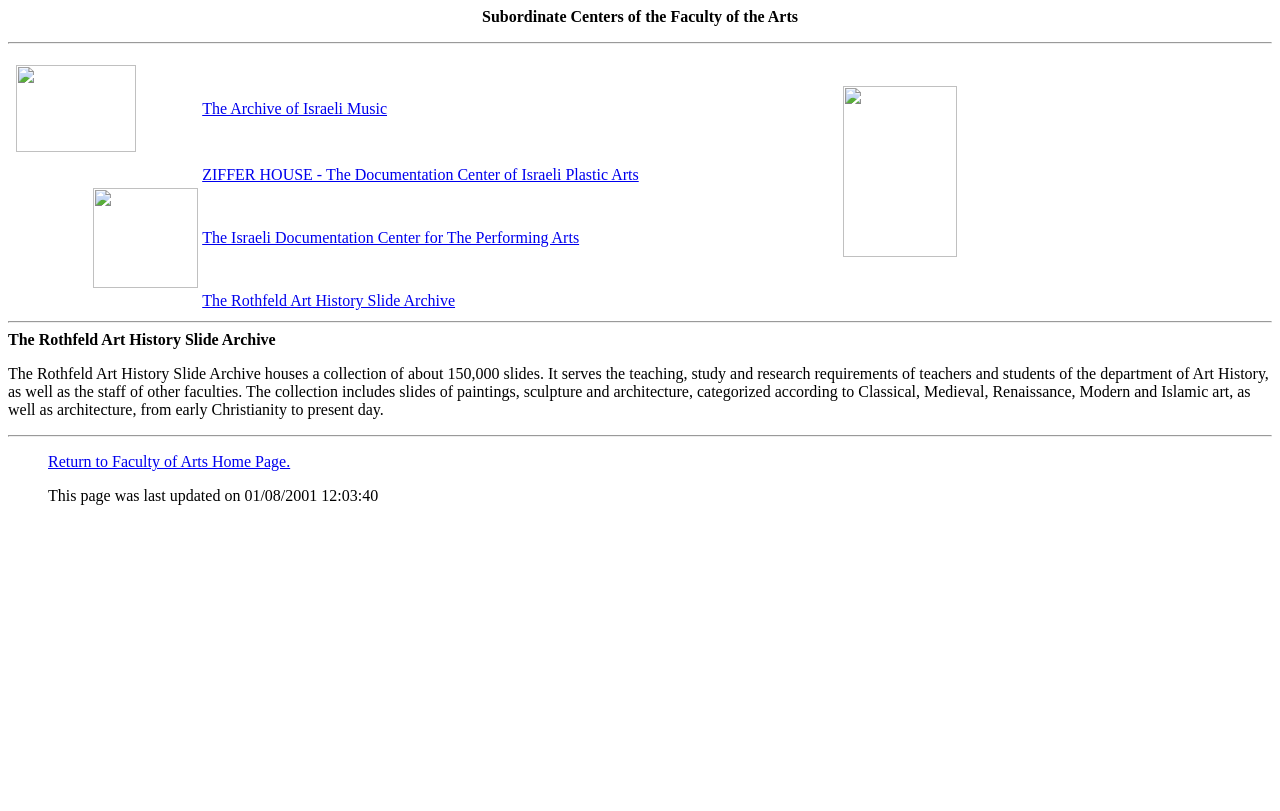Please give a short response to the question using one word or a phrase:
When was this page last updated?

01/08/2001 12:03:40